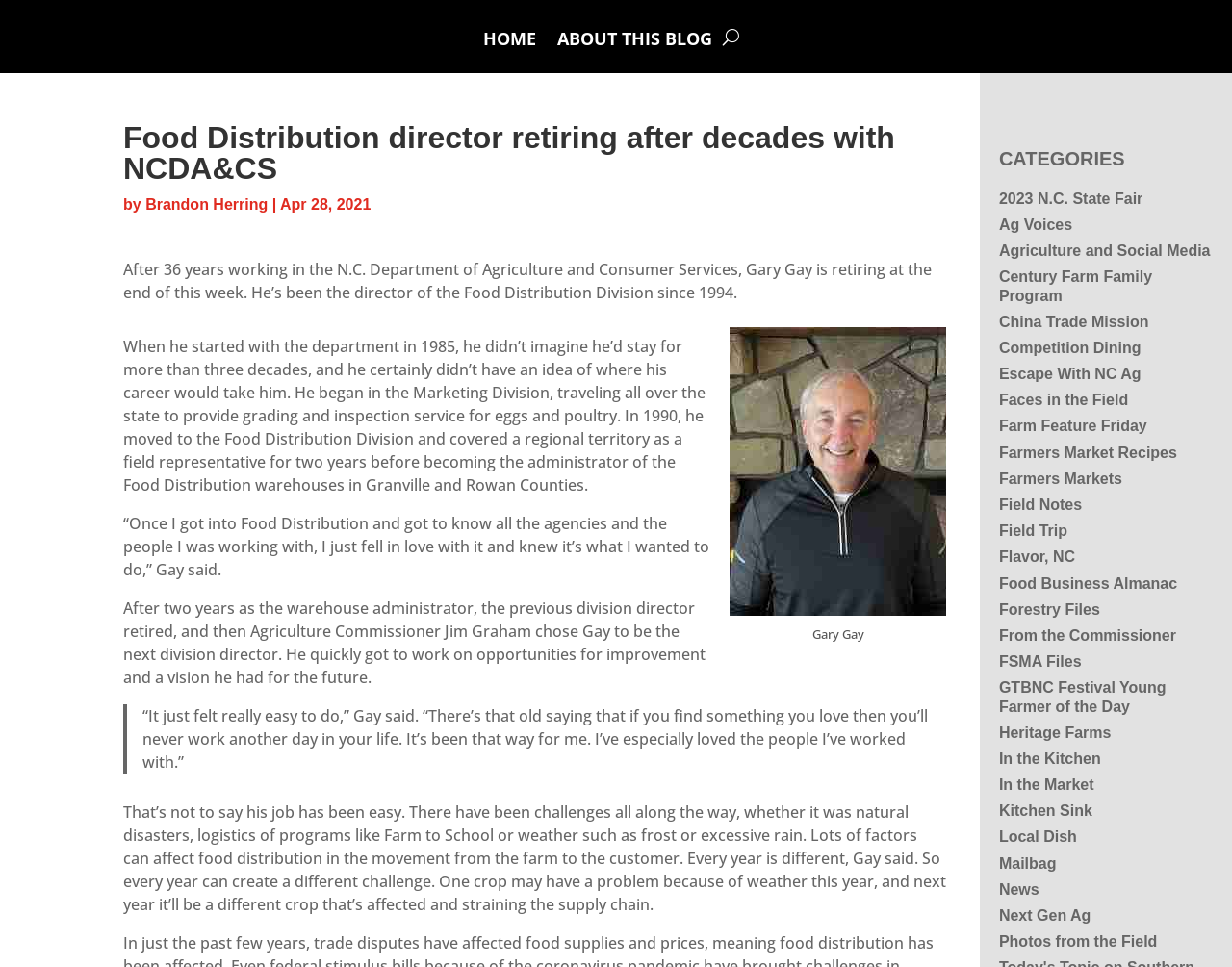How many years has Gary Gay worked in the N.C. Department of Agriculture and Consumer Services?
Answer the question based on the image using a single word or a brief phrase.

36 years